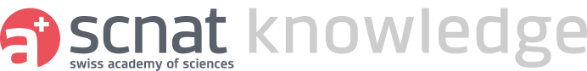Answer this question in one word or a short phrase: What font style is used for the word 'scnat'?

Modern